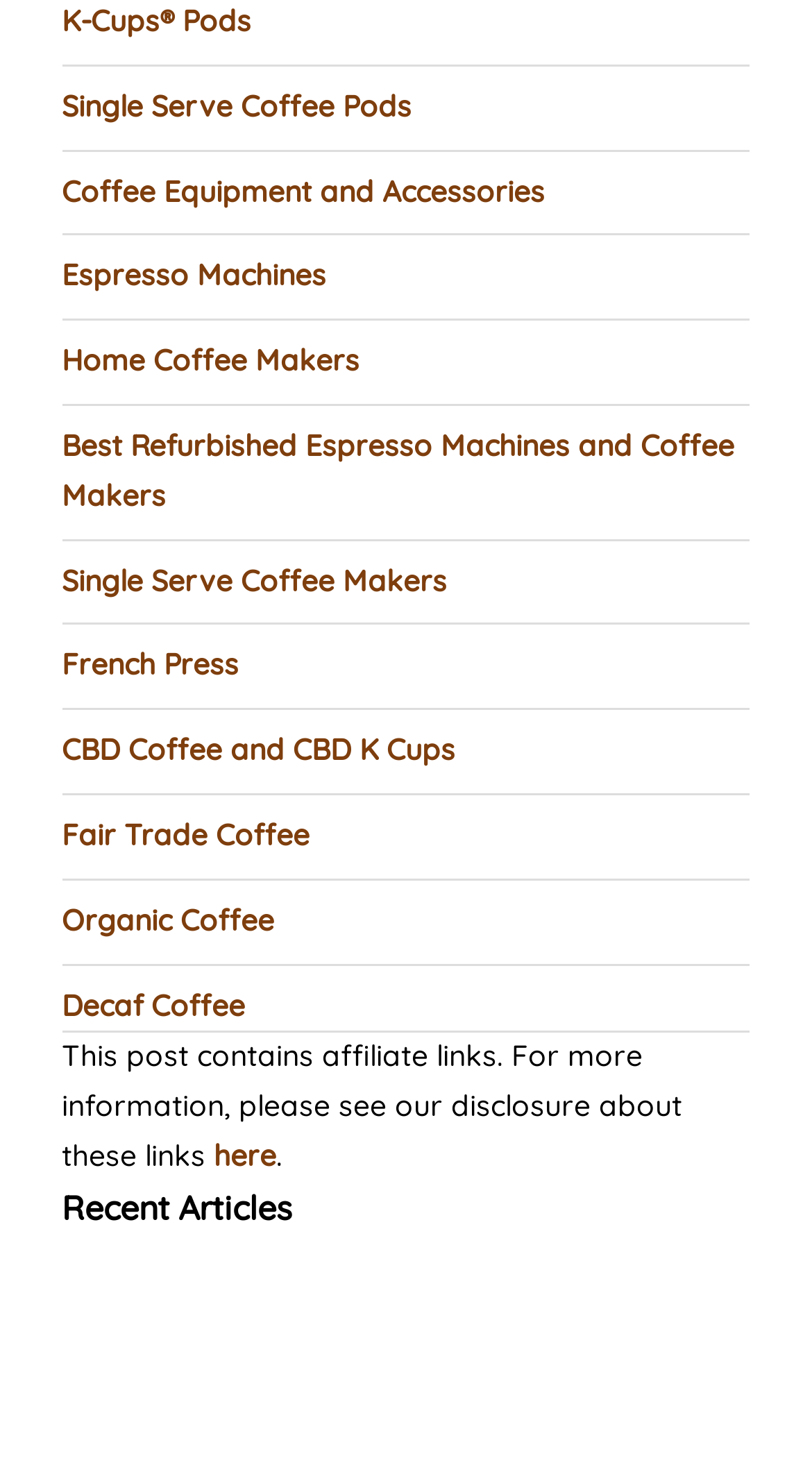Determine the bounding box coordinates of the element that should be clicked to execute the following command: "Learn more about affiliate links".

[0.264, 0.776, 0.341, 0.801]